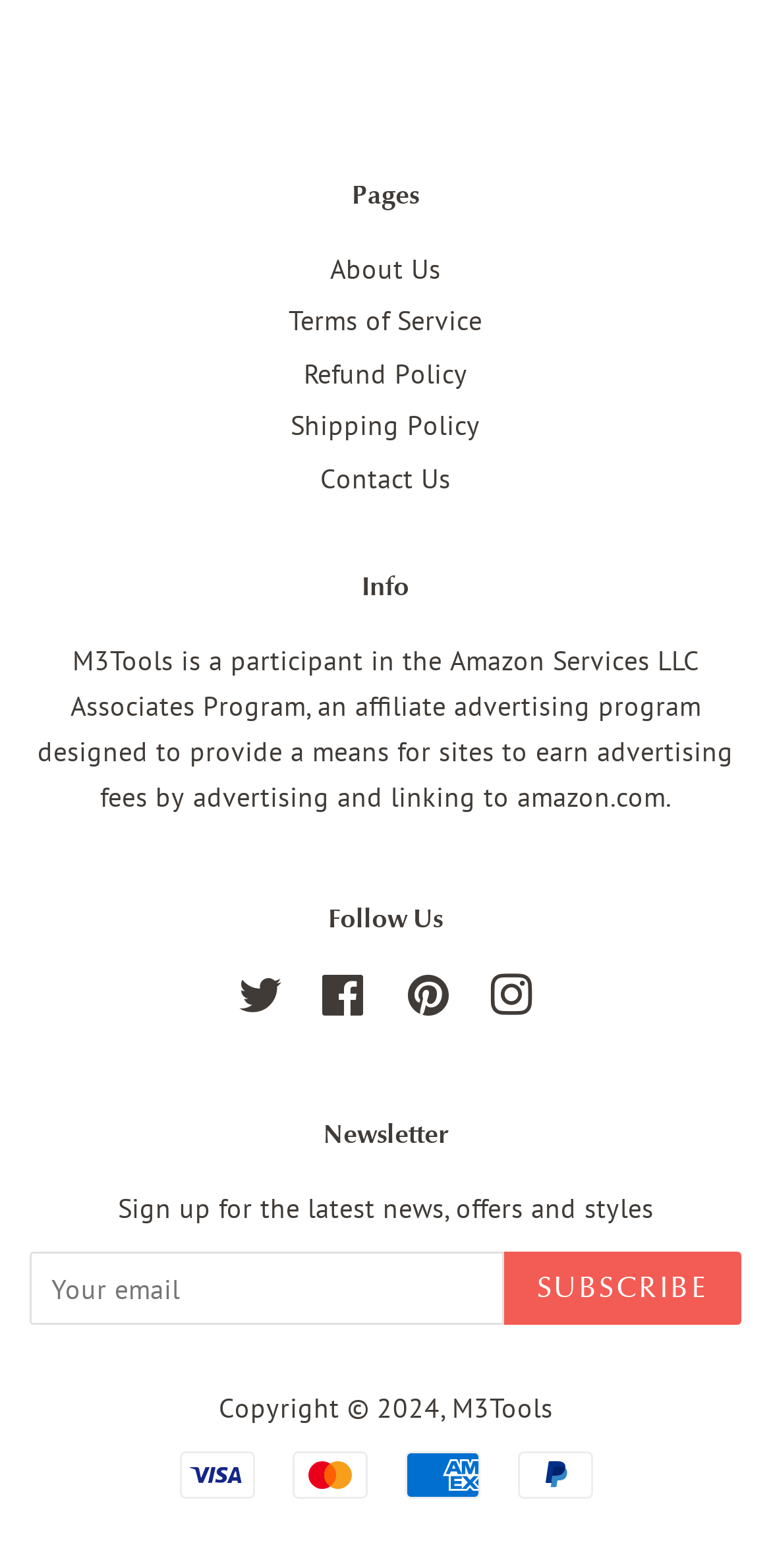Respond with a single word or phrase to the following question:
What is the purpose of the affiliate program mentioned?

Earn advertising fees